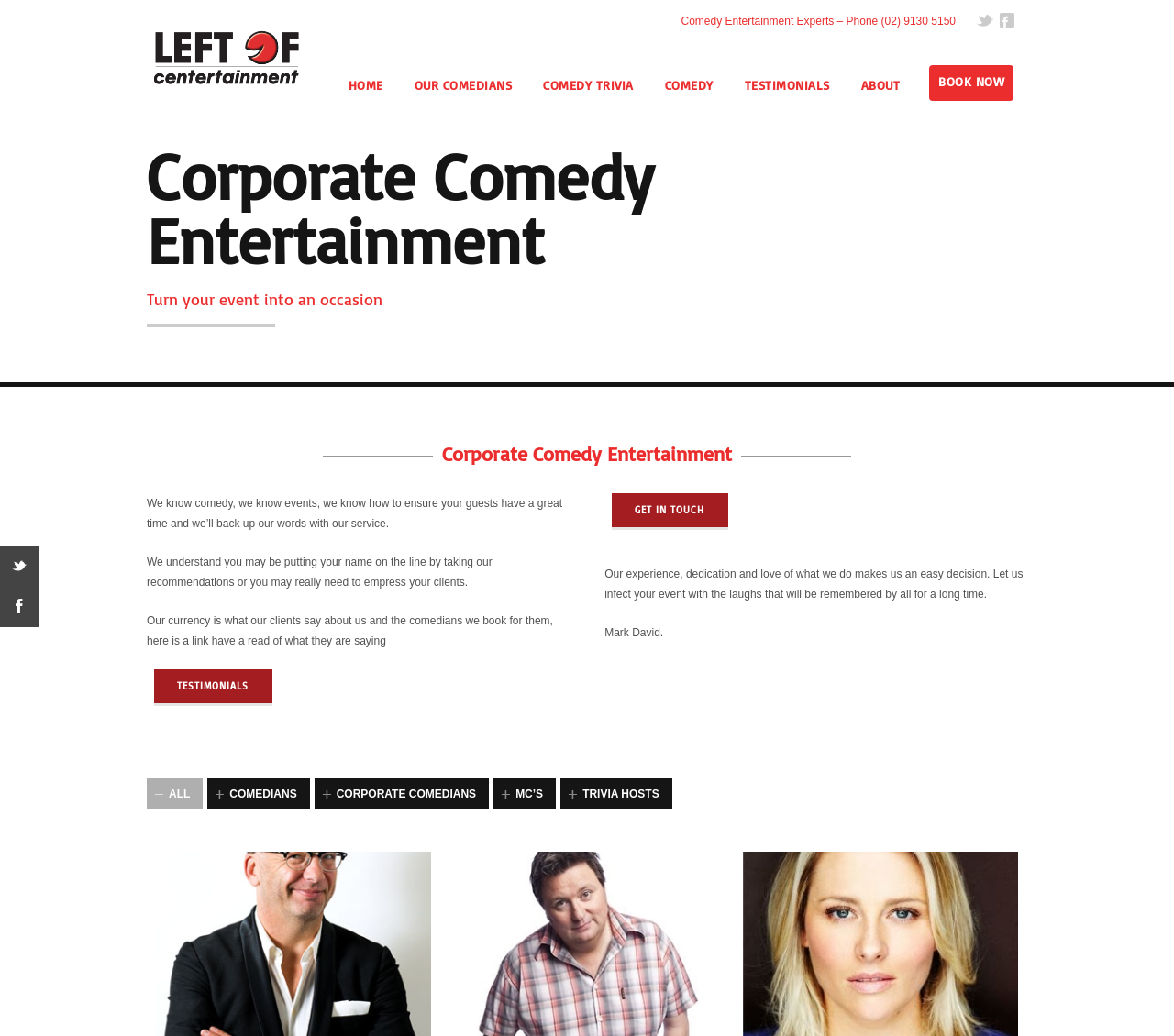Summarize the webpage with a detailed and informative caption.

This webpage is about Comedy Trivia, a company that provides corporate comedy entertainment services. At the top of the page, there are several links to social media platforms, followed by a navigation menu with links to different sections of the website, including "HOME", "OUR COMEDIANS", "COMEDY TRIVIA", "COMEDY", "TESTIMONIALS", "ABOUT", and "BOOK NOW".

Below the navigation menu, there are three headings that introduce the company's services: "Corporate Comedy Entertainment", "Turn your event into an occasion", and another "Corporate Comedy Entertainment" heading. These headings are followed by three paragraphs of text that describe the company's expertise in ensuring guests have a great time at events, their understanding of clients' needs, and their commitment to providing excellent service.

To the right of these paragraphs, there is a link to "TESTIMONIALS" and another link to "GET IN TOUCH". Below these links, there is a section with a heading that is not explicitly stated, but it appears to be a call to action, encouraging visitors to let the company "infect your event with laughs". This section also includes a signature from Mark David.

Further down the page, there is a header section with links to different types of comedians, including "ALL", "COMEDIANS", "CORPORATE COMEDIANS", "MC’S", and "TRIVIA HOSTS". Below this section, there are three headings that highlight specific comedians: "David Smiedt", "Dave O’Neil", and "Trudi Ross".